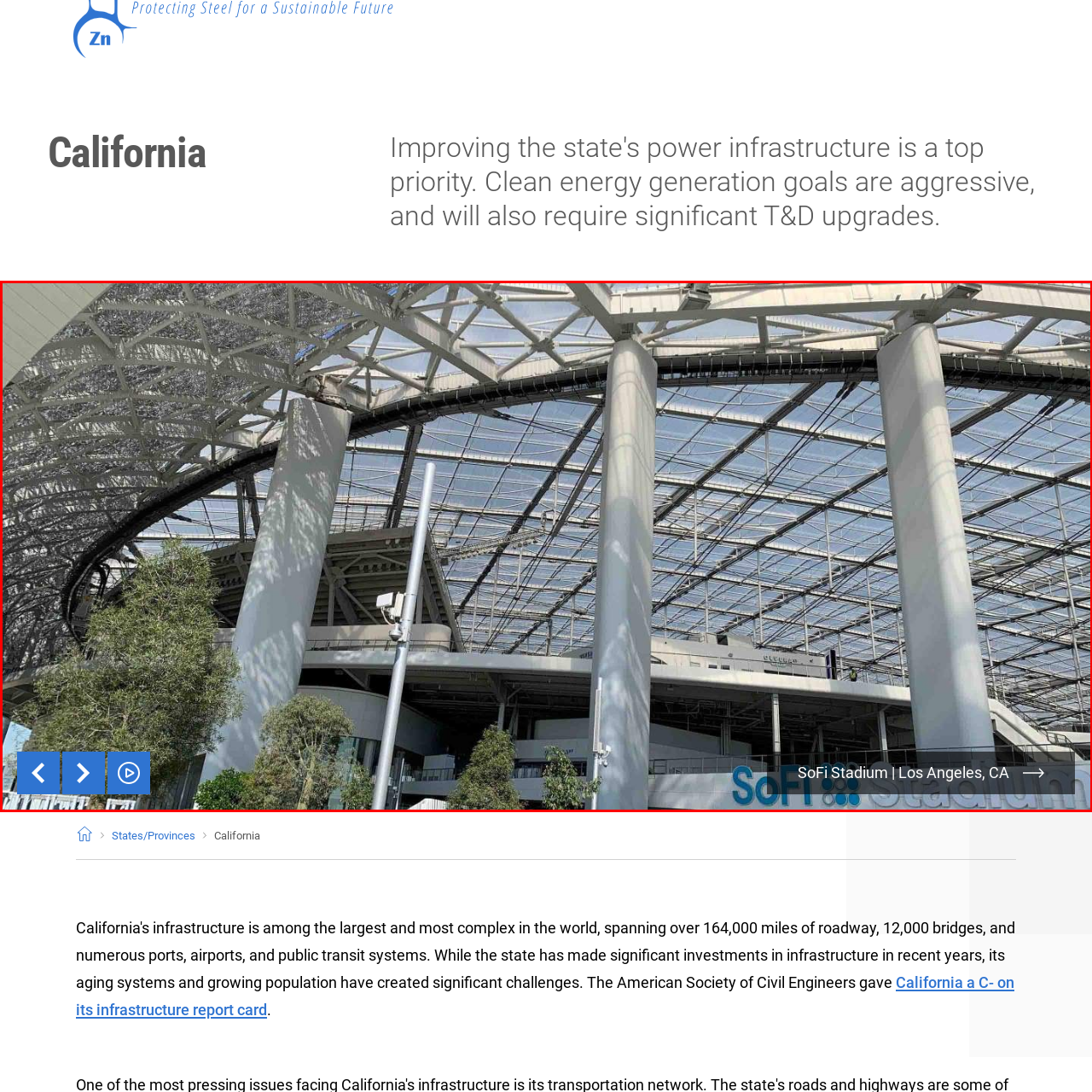Study the image surrounded by the red bounding box and respond as thoroughly as possible to the following question, using the image for reference: What is seen in the foreground of the image?

In the foreground of the image, vibrant greenery can be seen, which contrasts beautifully with the sleek, contemporary materials of the stadium, adding a touch of natural beauty to the overall atmosphere.